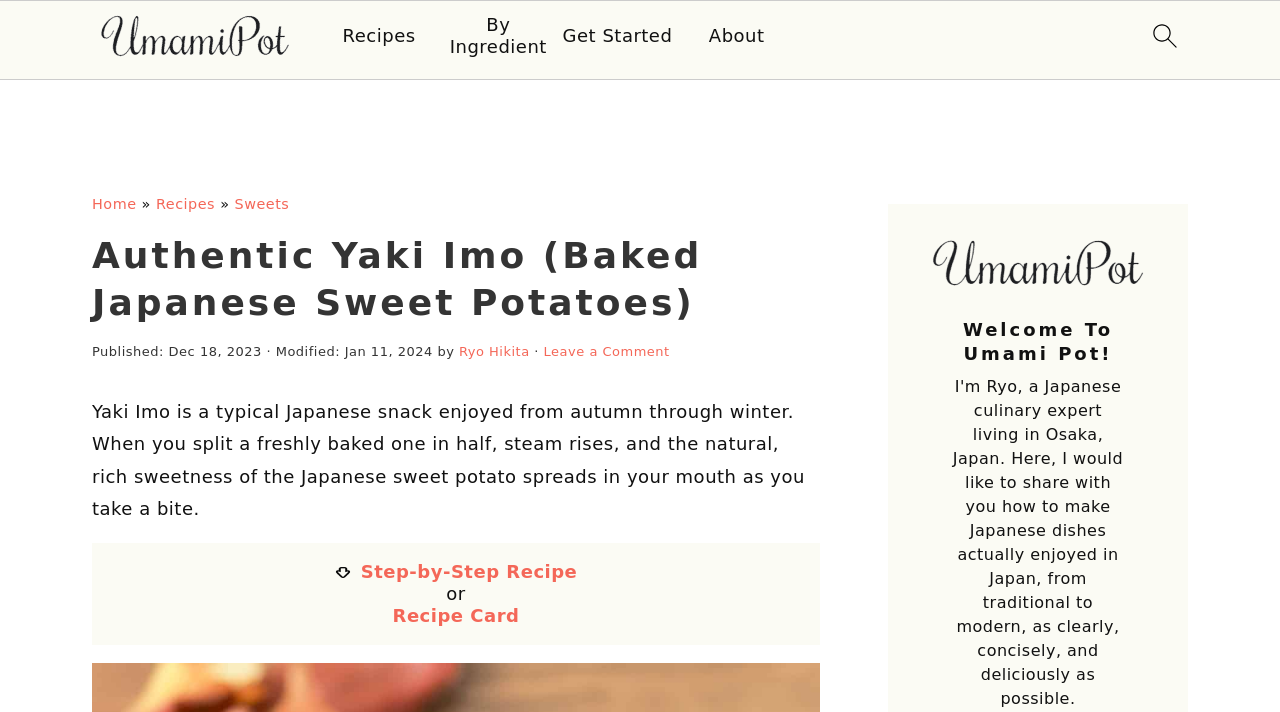Bounding box coordinates are specified in the format (top-left x, top-left y, bottom-right x, bottom-right y). All values are floating point numbers bounded between 0 and 1. Please provide the bounding box coordinate of the region this sentence describes: Recipes

[0.268, 0.035, 0.325, 0.066]